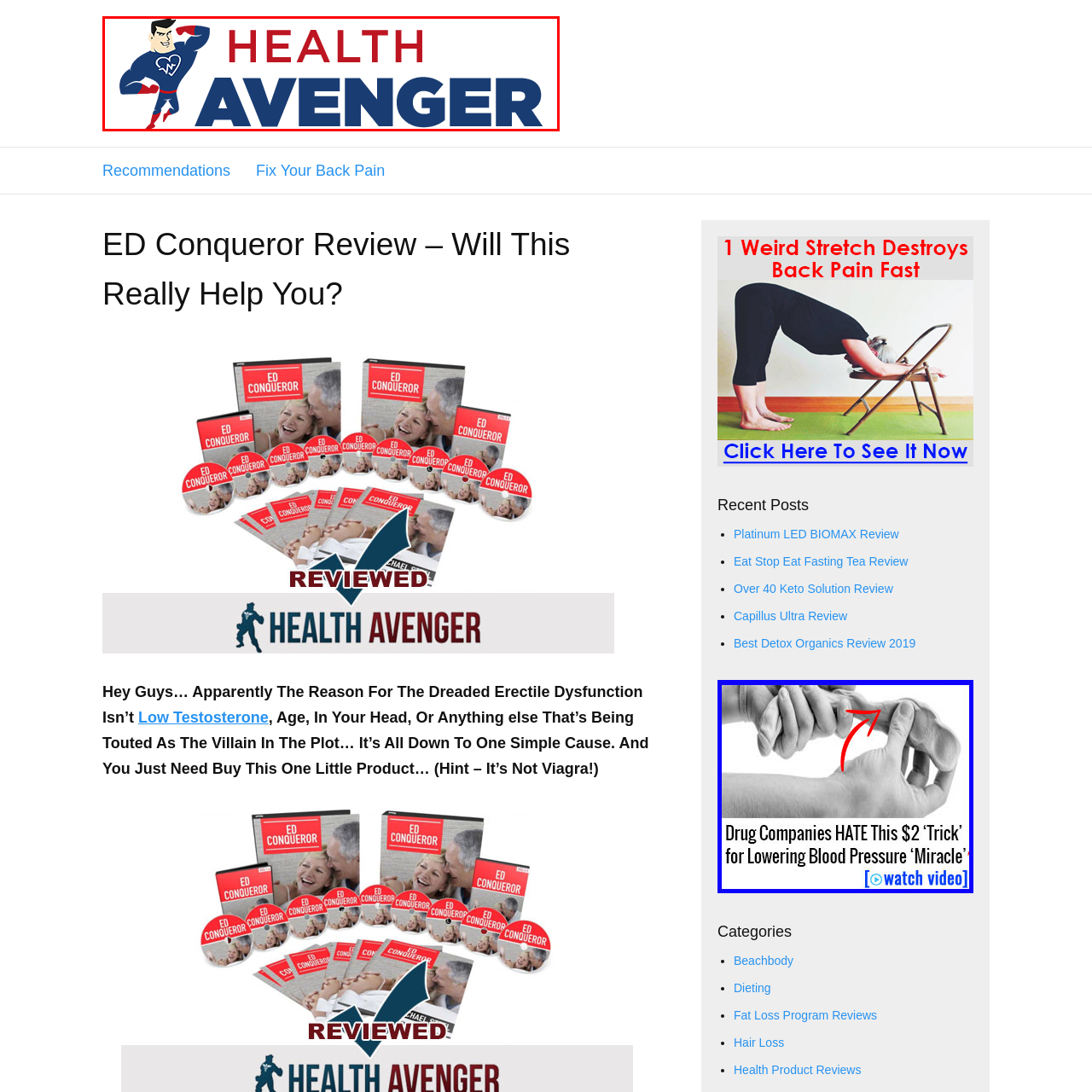What symbol is on the superhero's chest?
Focus on the section marked by the red bounding box and elaborate on the question as thoroughly as possible.

The superhero wears a blue costume adorned with a heart symbol on the chest, emphasizing a theme of health and wellness, which suggests the symbol on the superhero's chest is a heart.